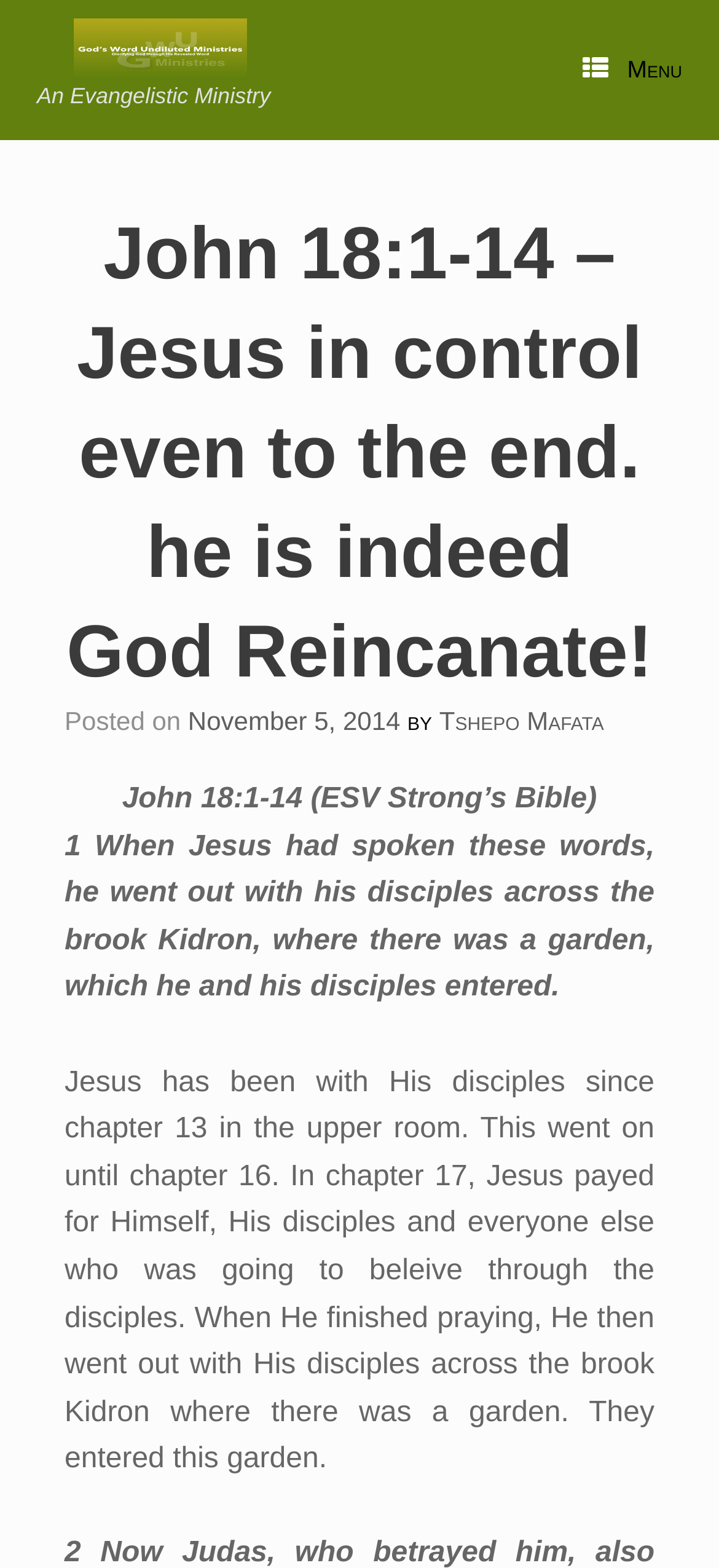Determine the bounding box coordinates (top-left x, top-left y, bottom-right x, bottom-right y) of the UI element described in the following text: Tshepo Mafata

[0.611, 0.45, 0.84, 0.469]